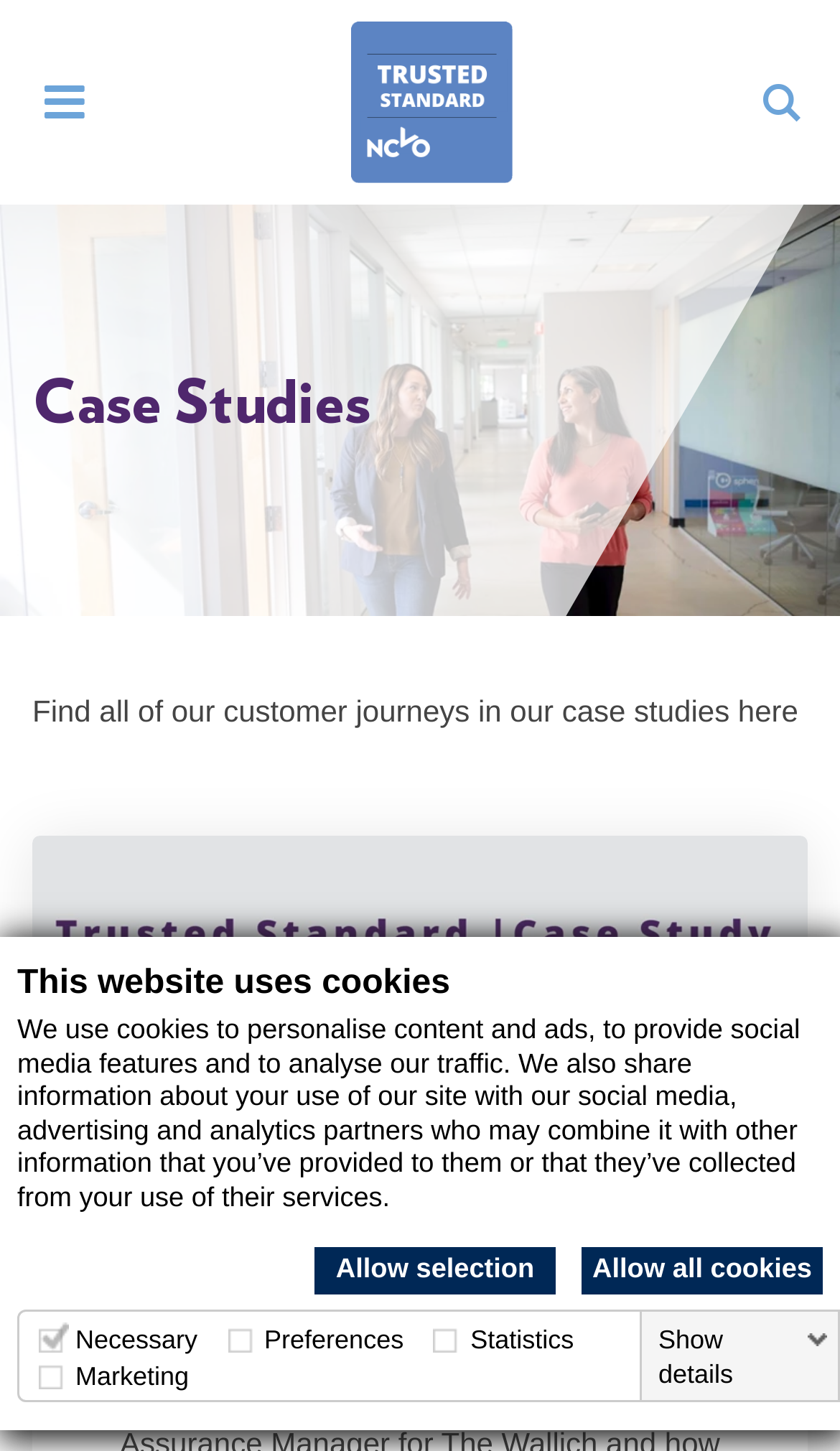Answer the question below in one word or phrase:
What is the organization that licensed The Growth Company?

NCVO